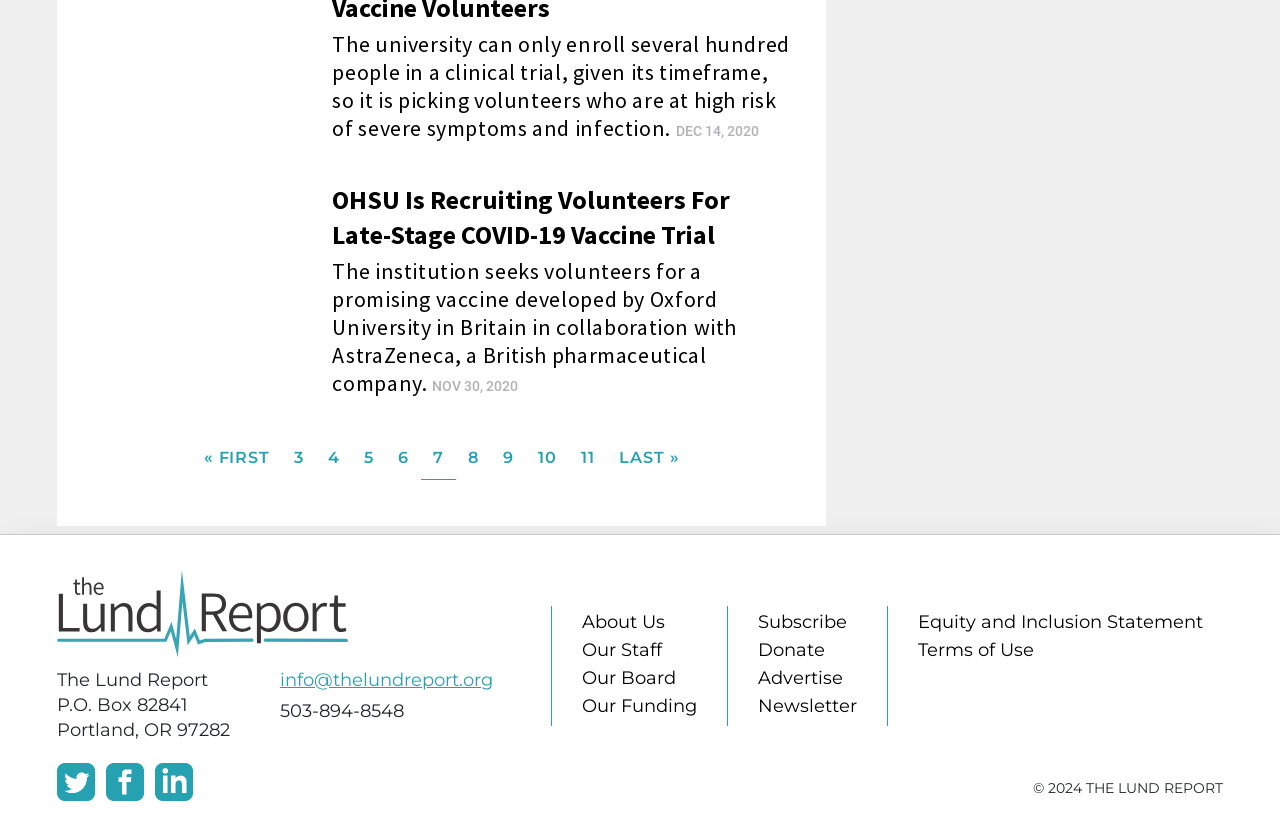Please provide the bounding box coordinates for the element that needs to be clicked to perform the following instruction: "Click the 'FIRST PAGE' link". The coordinates should be given as four float numbers between 0 and 1, i.e., [left, top, right, bottom].

[0.15, 0.525, 0.221, 0.576]